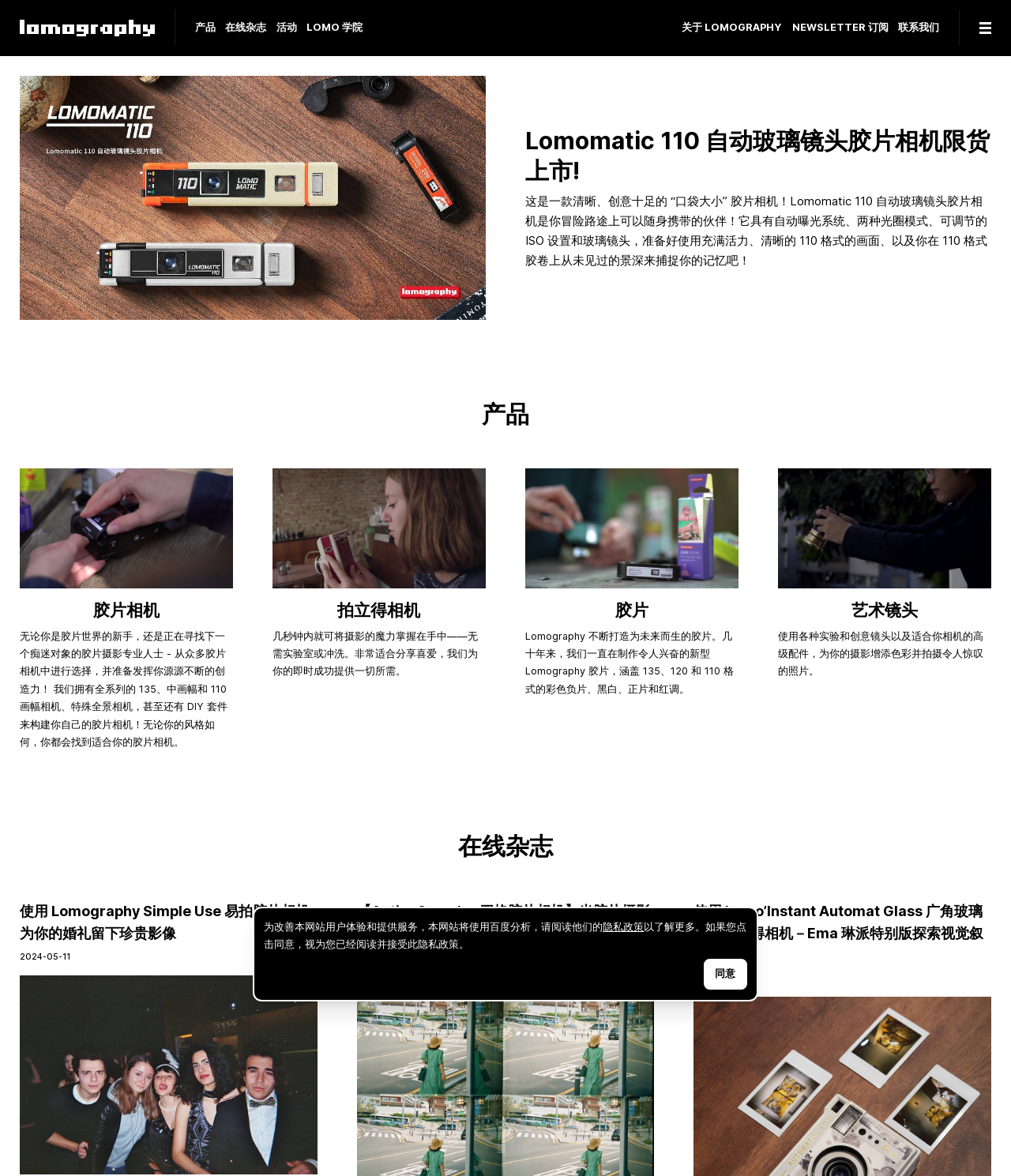Please find the bounding box for the UI component described as follows: "使用 Lomography Simple Use 易拍胶片相机为你的婚礼留下珍贵影像".

[0.02, 0.766, 0.314, 0.803]